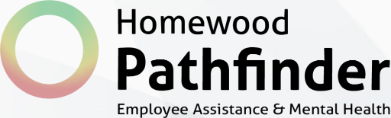What does the circular graphic symbolize?
Please provide a single word or phrase in response based on the screenshot.

Support and Guidance